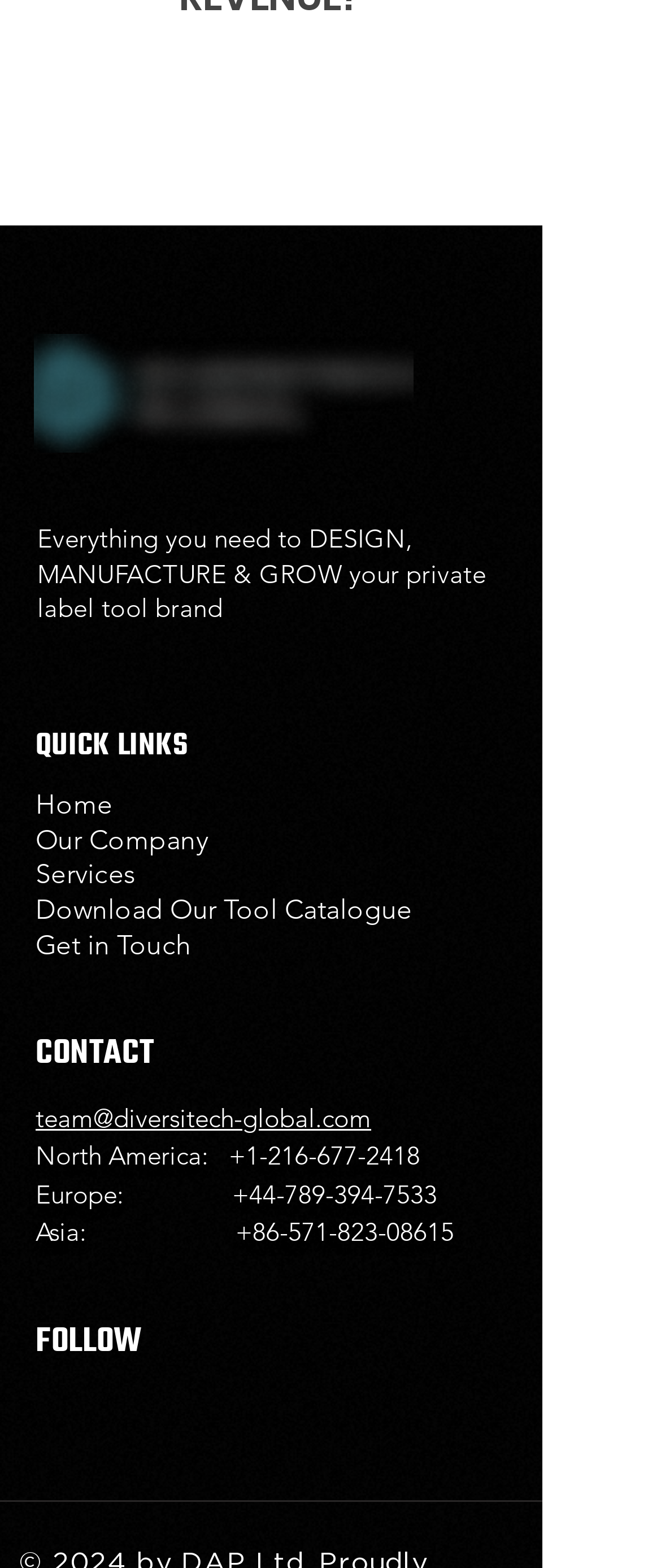What is the company name?
Using the image as a reference, give a one-word or short phrase answer.

Diversitech Global